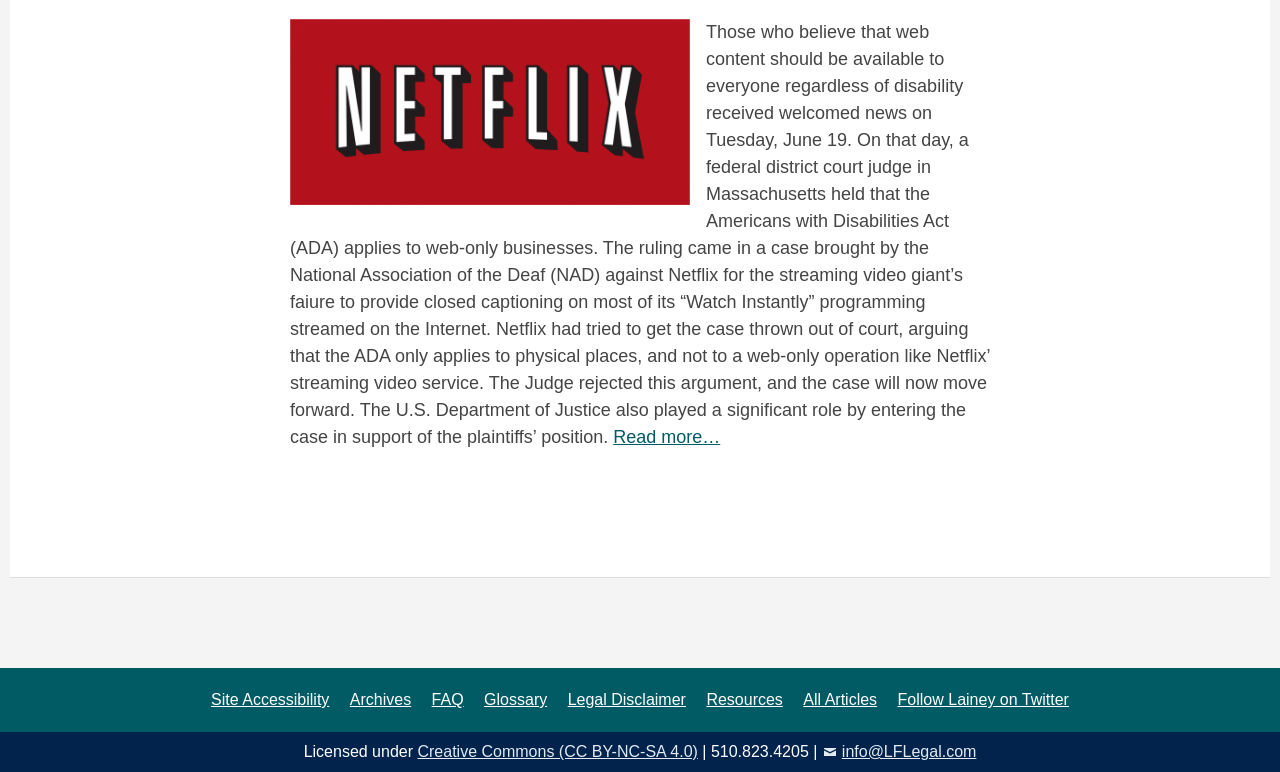Identify the bounding box coordinates of the specific part of the webpage to click to complete this instruction: "Read more about the federal judge's ruling on ADA".

[0.479, 0.554, 0.563, 0.58]